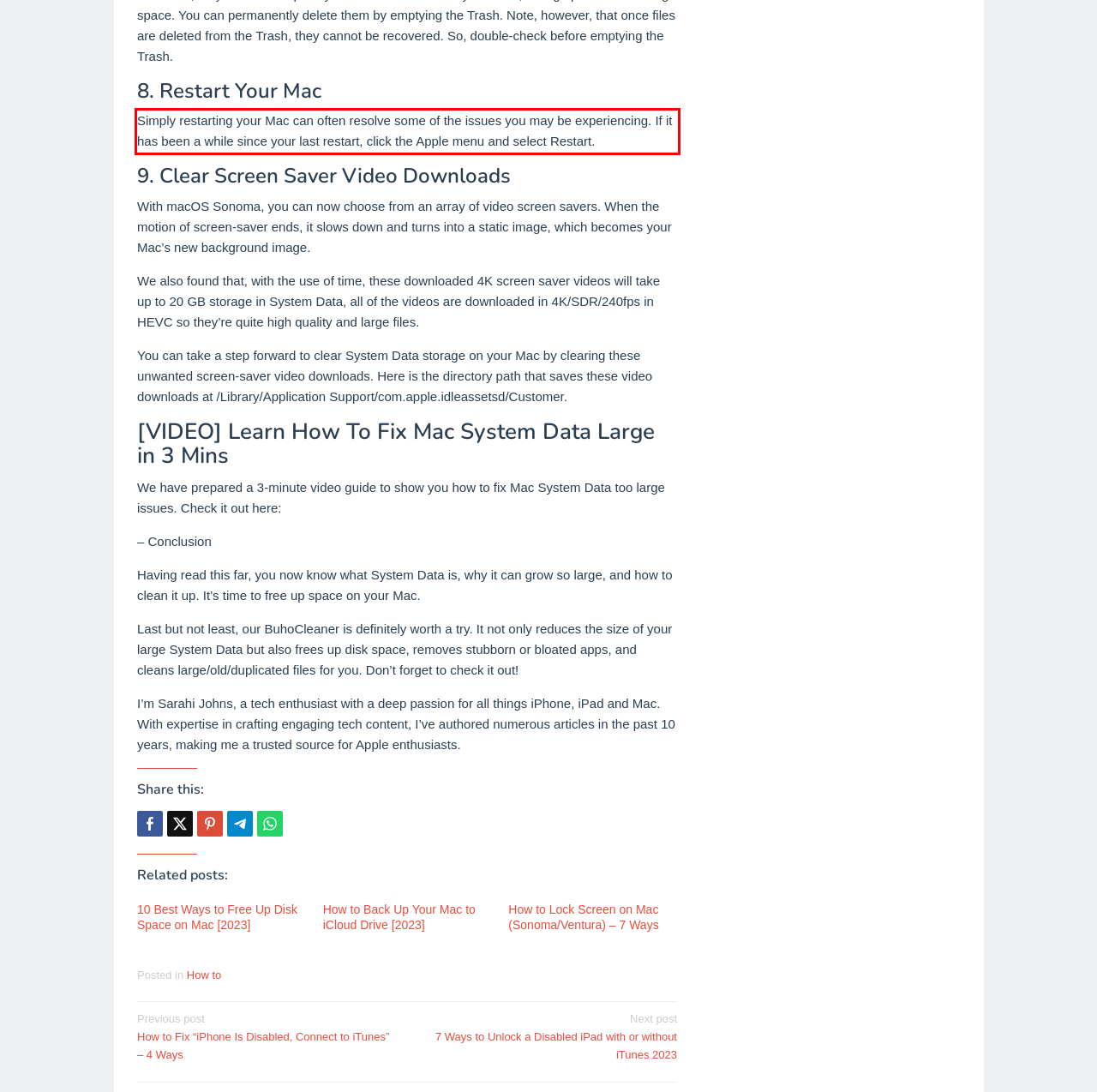Analyze the webpage screenshot and use OCR to recognize the text content in the red bounding box.

Simply restarting your Mac can often resolve some of the issues you may be experiencing. If it has been a while since your last restart, click the Apple menu and select Restart.